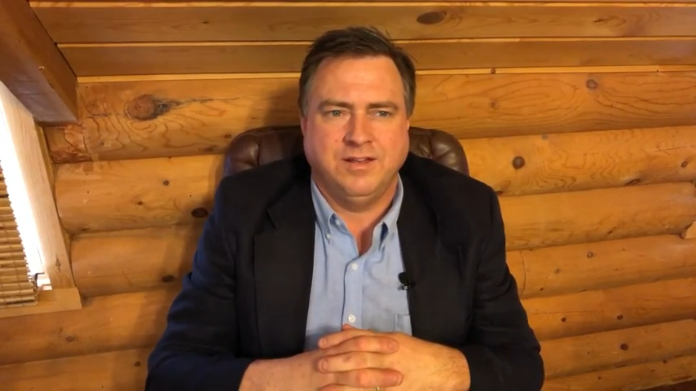What is behind Bart Pfankuch?
Examine the image and give a concise answer in one word or a short phrase.

Warm wooden paneling